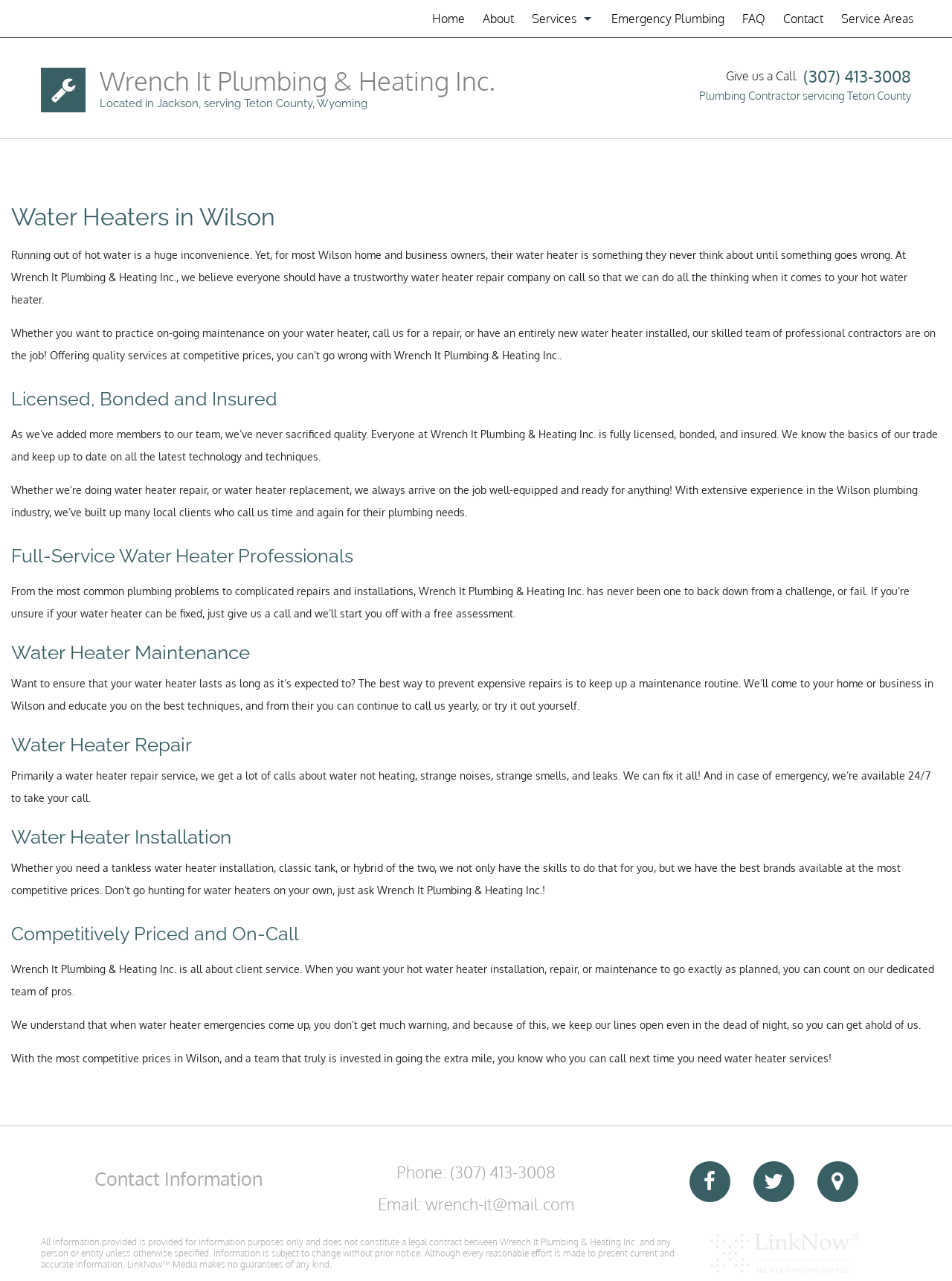Specify the bounding box coordinates of the region I need to click to perform the following instruction: "Call the phone number". The coordinates must be four float numbers in the range of 0 to 1, i.e., [left, top, right, bottom].

[0.844, 0.051, 0.957, 0.067]